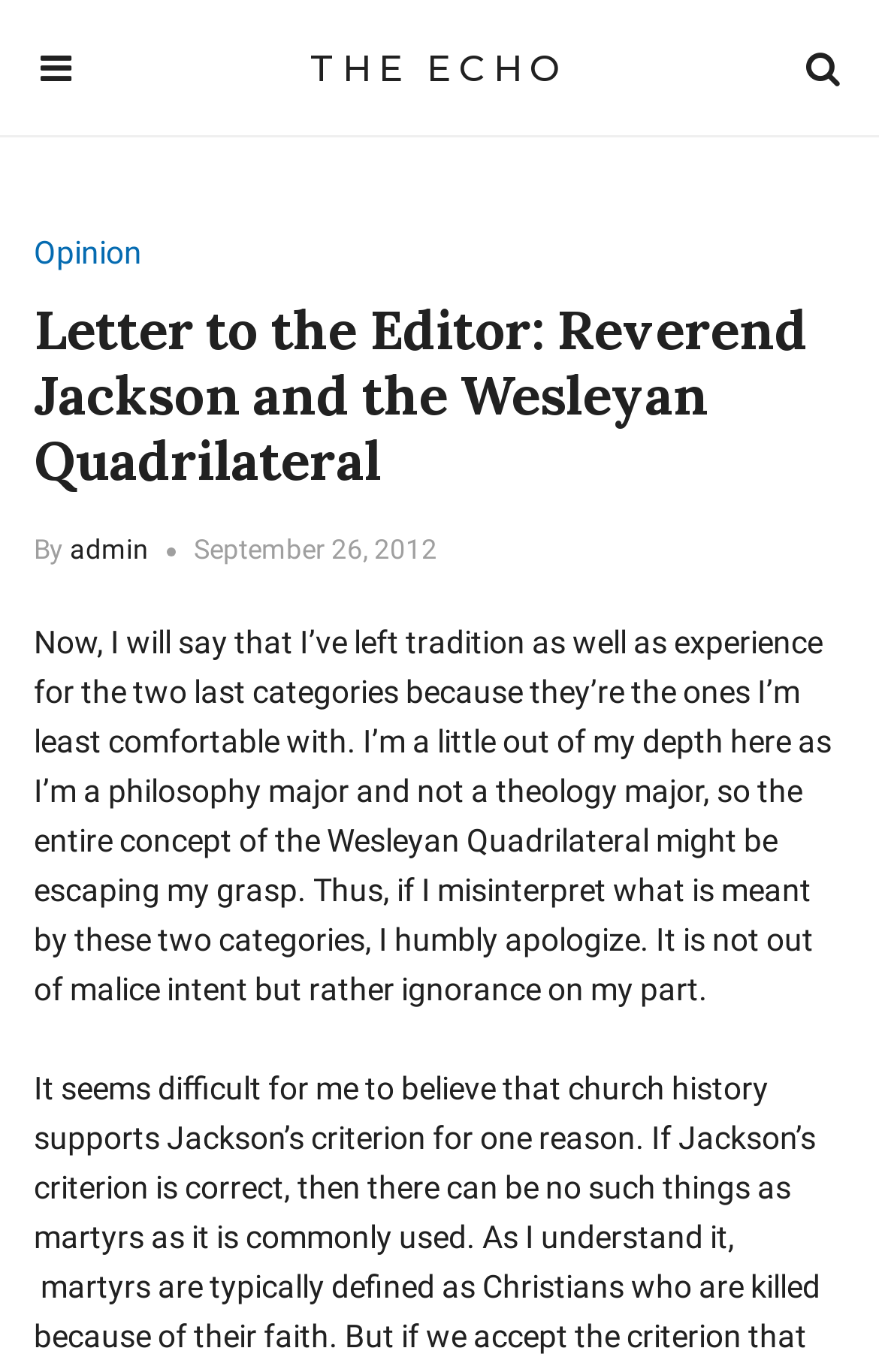Determine the bounding box for the described UI element: "Schlumbergera and Rhipsalidopsis".

None